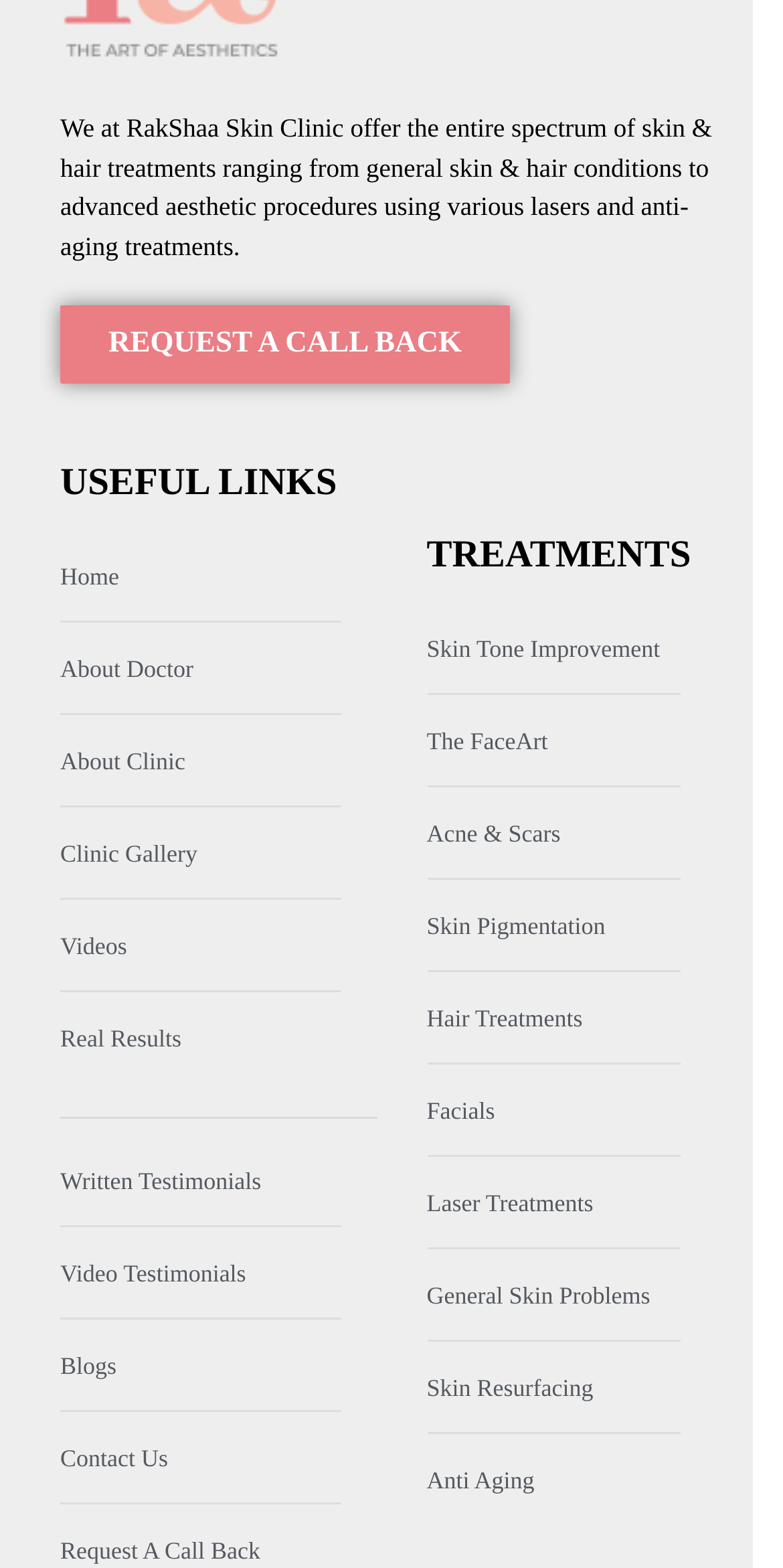Find the bounding box coordinates of the area to click in order to follow the instruction: "go to home page".

[0.077, 0.346, 0.481, 0.39]